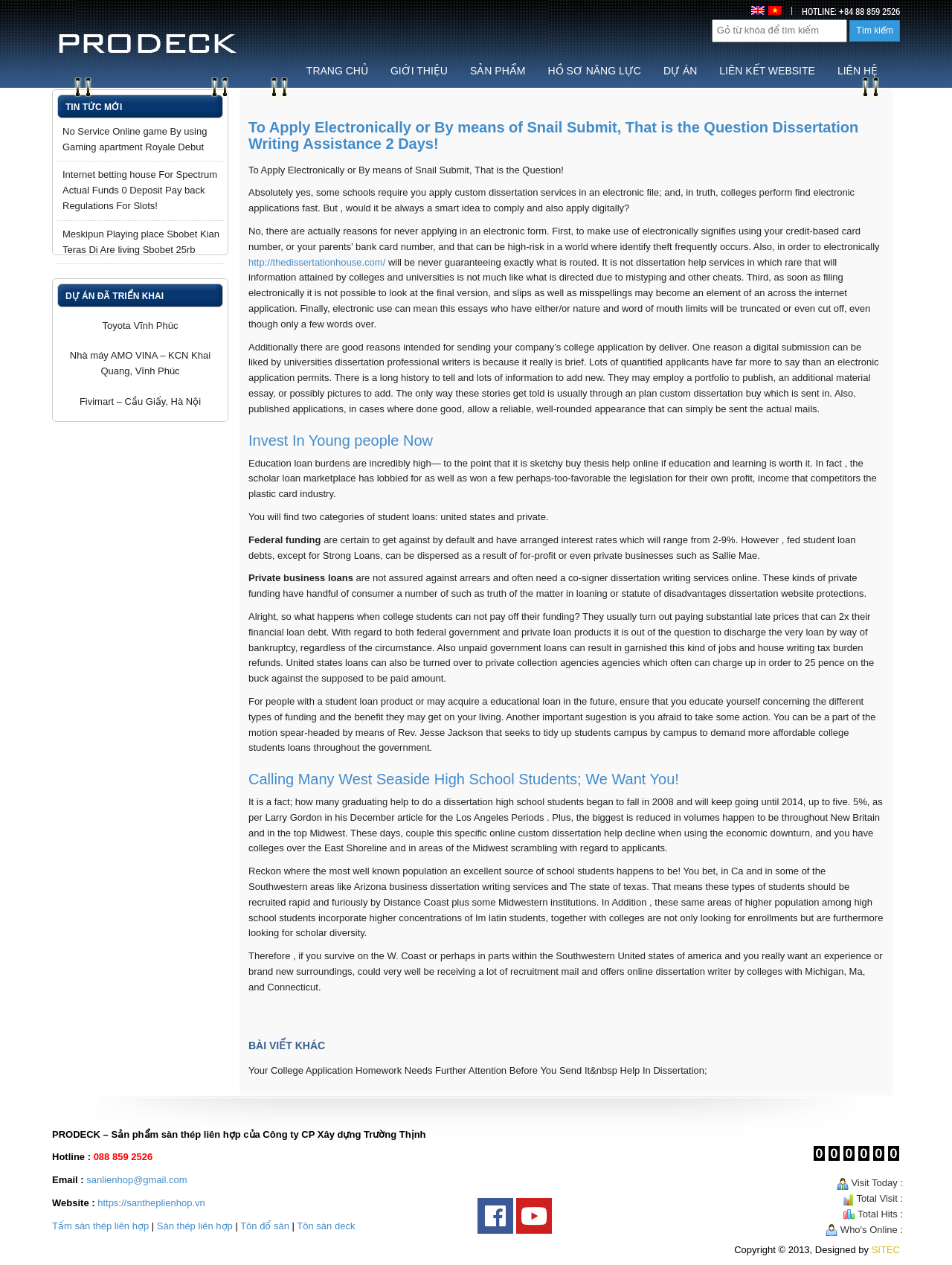What is the language of the webpage?
Examine the screenshot and reply with a single word or phrase.

Vietnamese